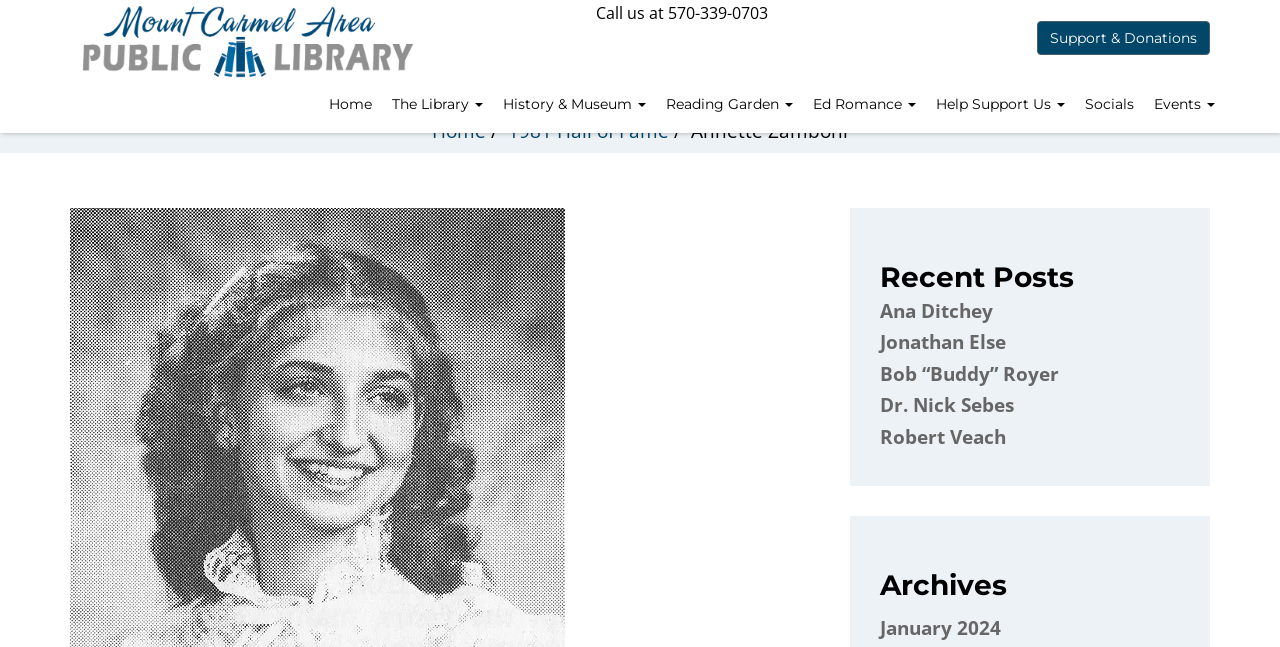Determine the bounding box for the UI element that matches this description: "Support & Donations".

[0.81, 0.032, 0.945, 0.085]